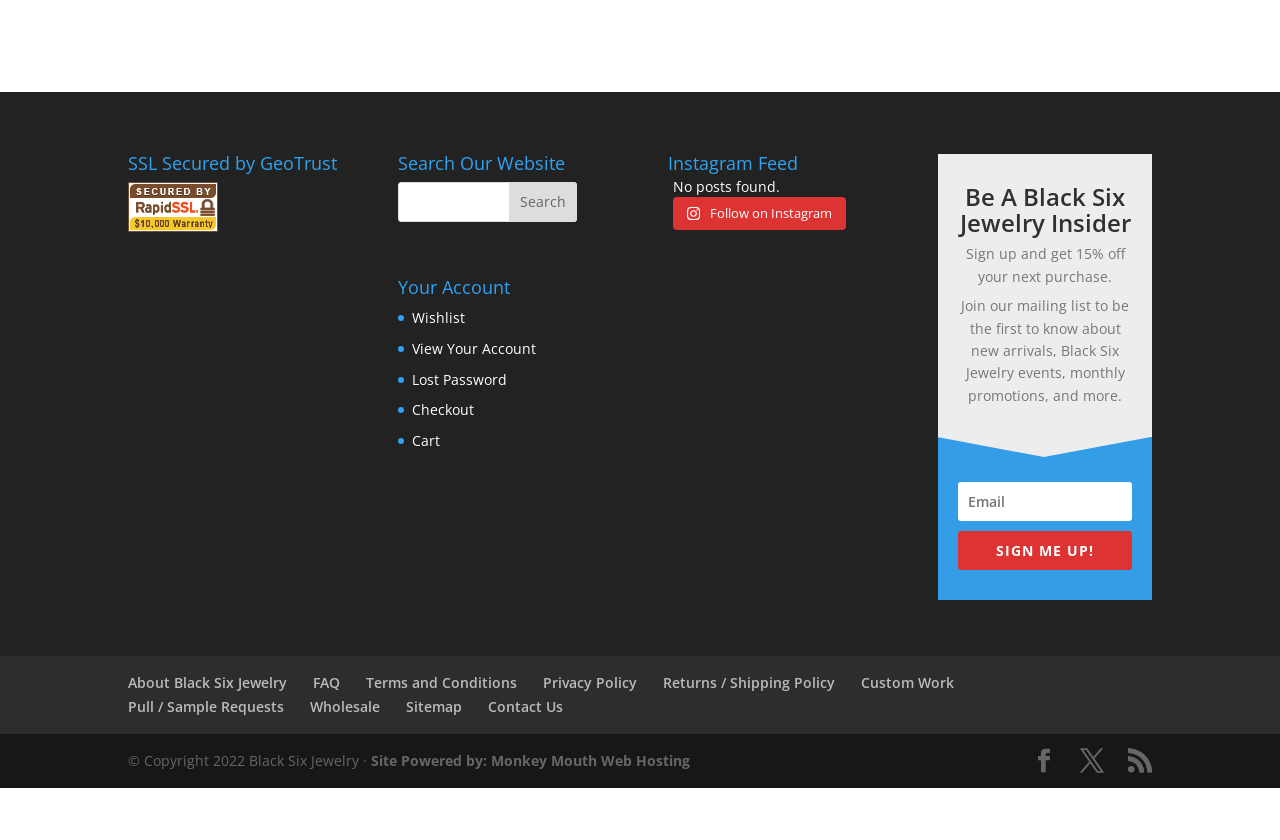Please determine the bounding box coordinates of the area that needs to be clicked to complete this task: 'Search Our Website'. The coordinates must be four float numbers between 0 and 1, formatted as [left, top, right, bottom].

[0.311, 0.216, 0.451, 0.264]